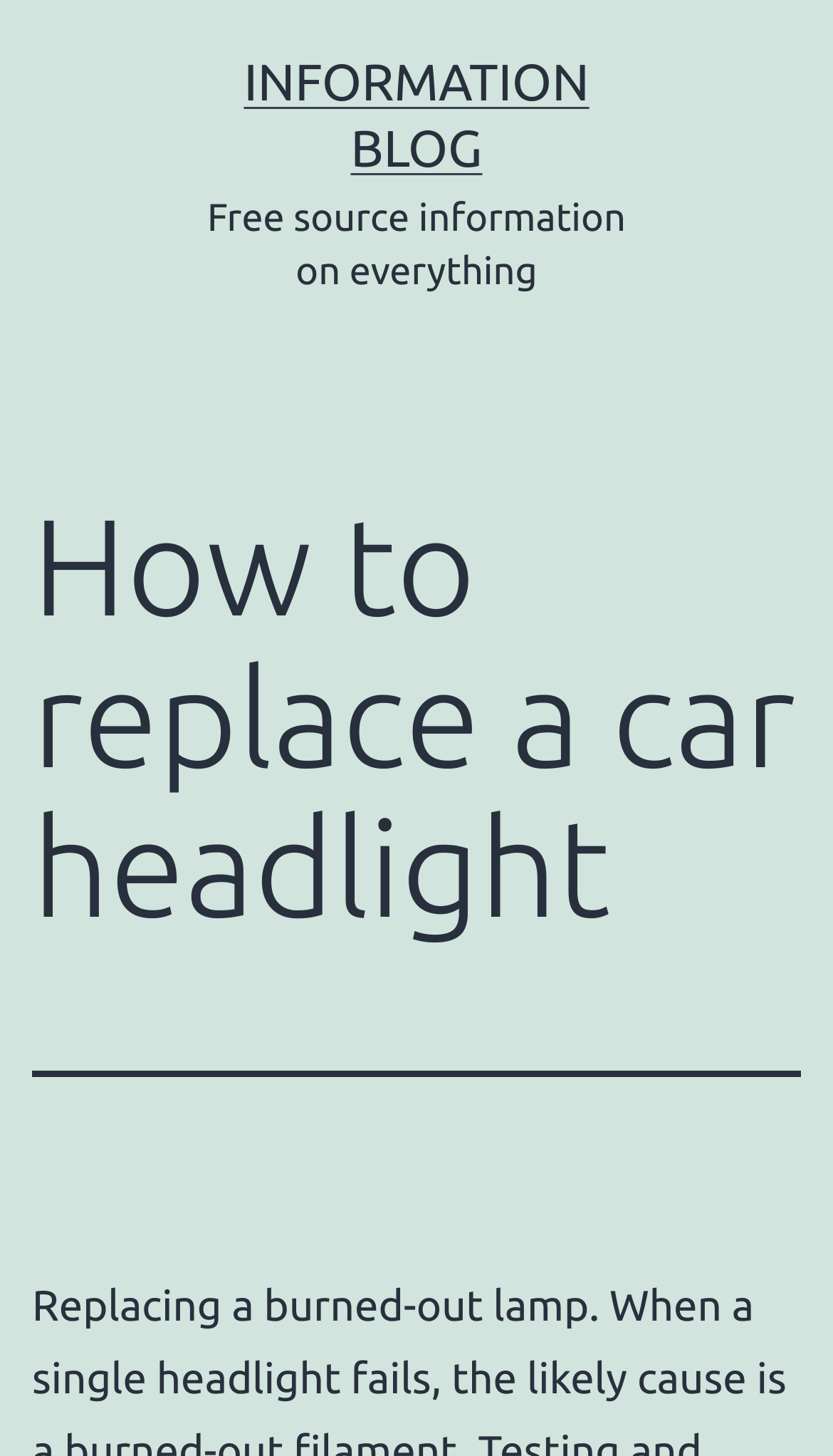Can you find and provide the main heading text of this webpage?

How to replace a car headlight